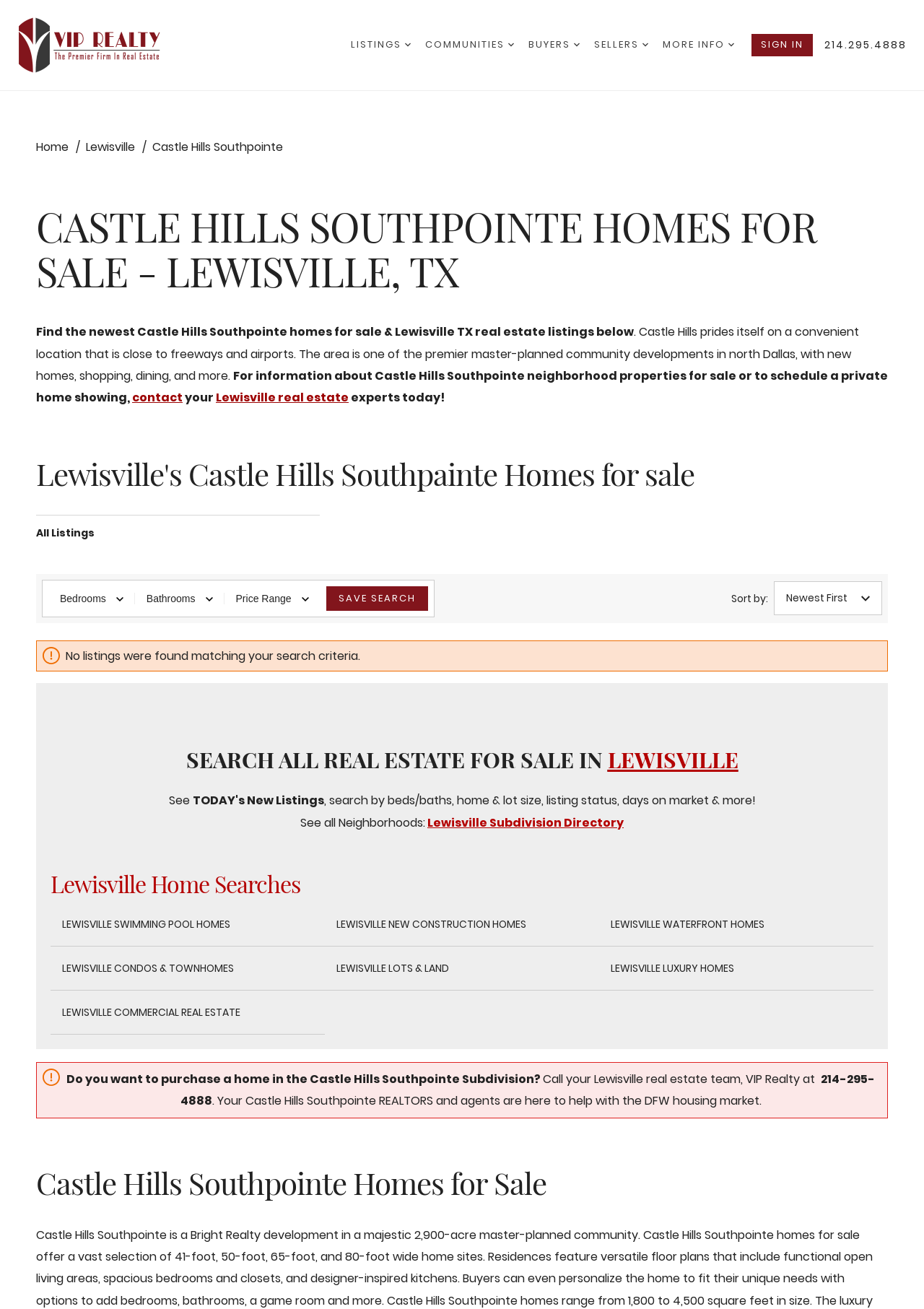Please extract the webpage's main title and generate its text content.

CASTLE HILLS SOUTHPOINTE HOMES FOR SALE - LEWISVILLE, TX